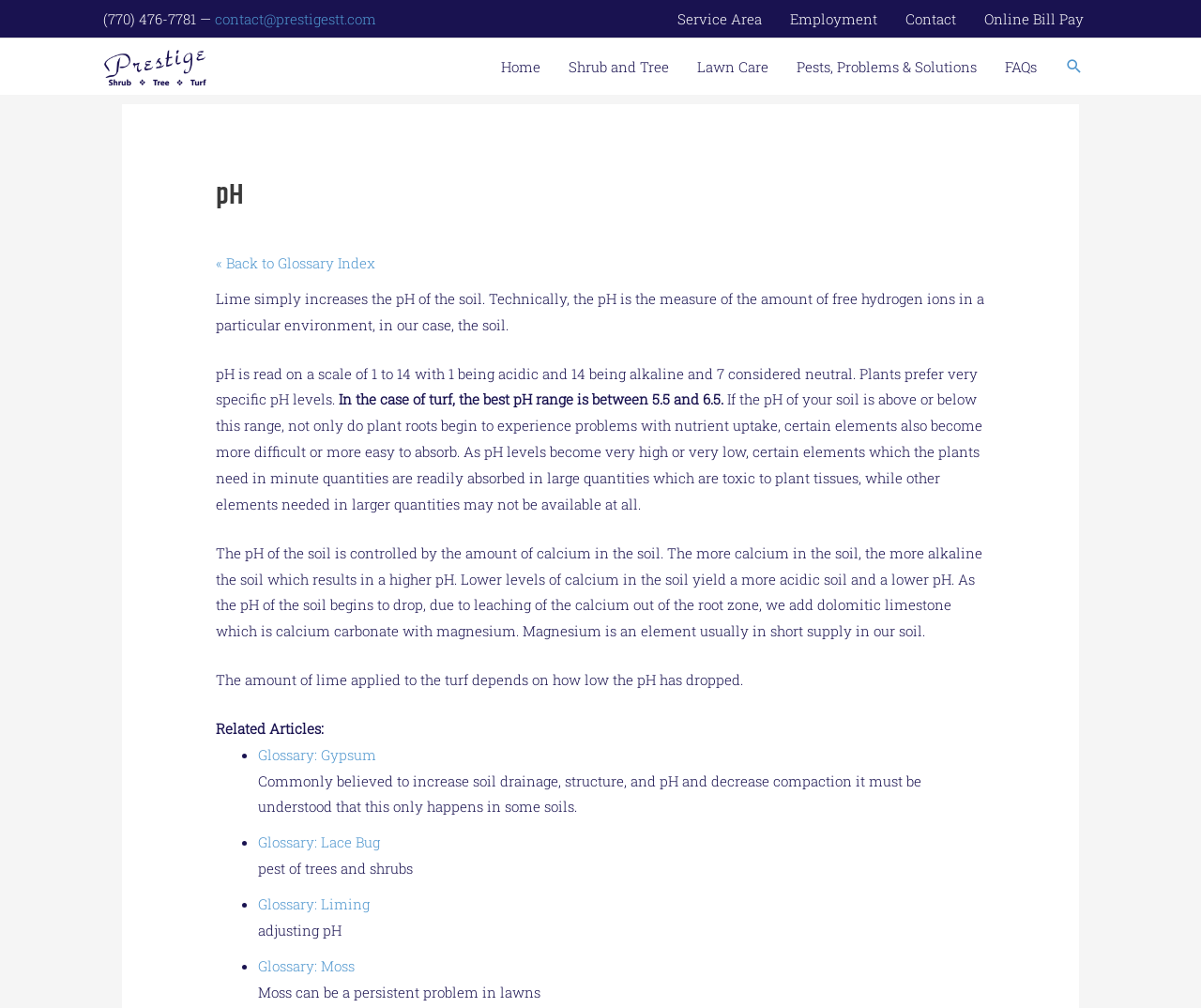Can you specify the bounding box coordinates of the area that needs to be clicked to fulfill the following instruction: "go to service area"?

[0.552, 0.0, 0.646, 0.037]